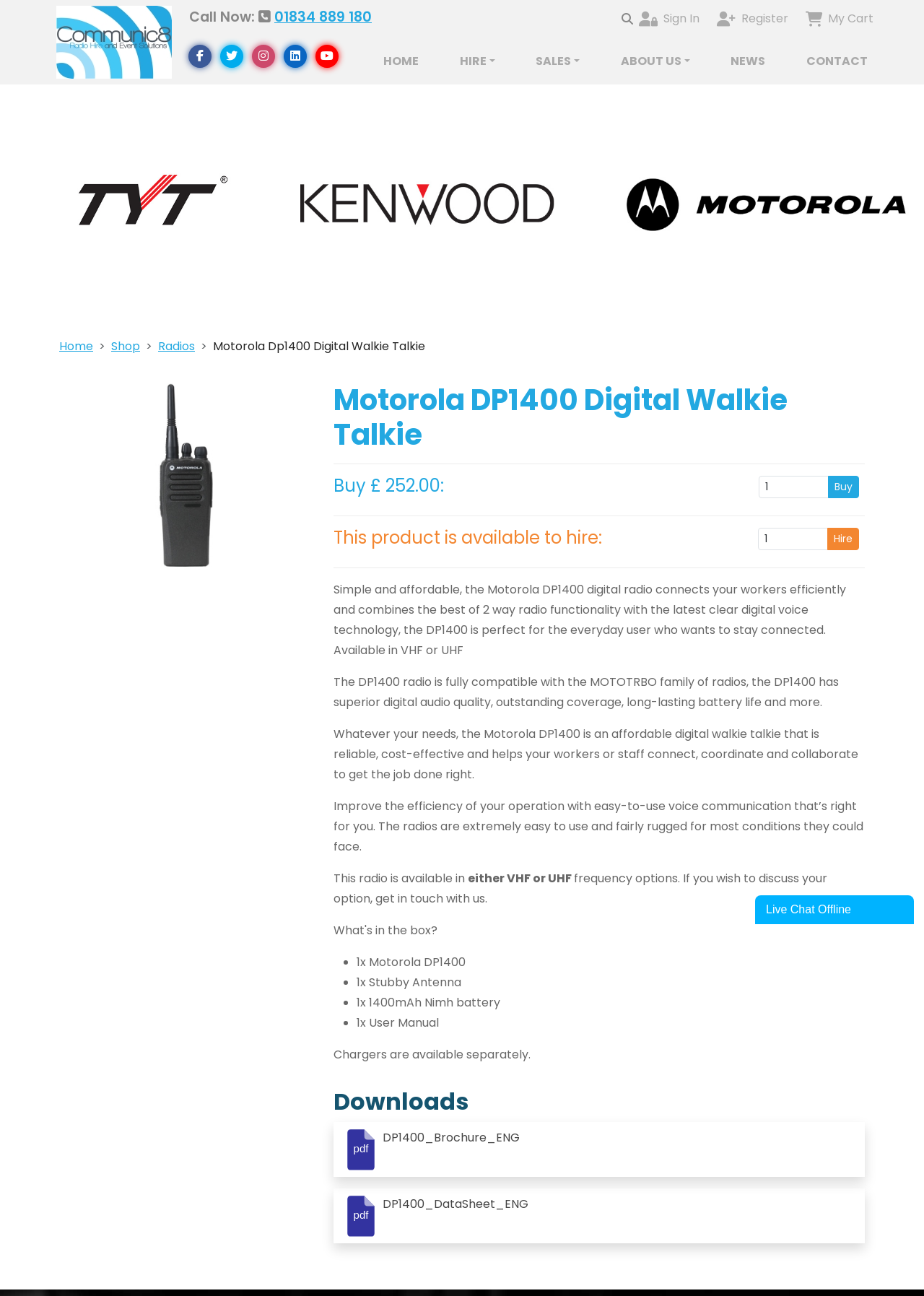Is the charger included in the package?
Based on the visual information, provide a detailed and comprehensive answer.

I found the answer by reading the text that says 'Chargers are available separately', which implies that the charger is not included in the package.